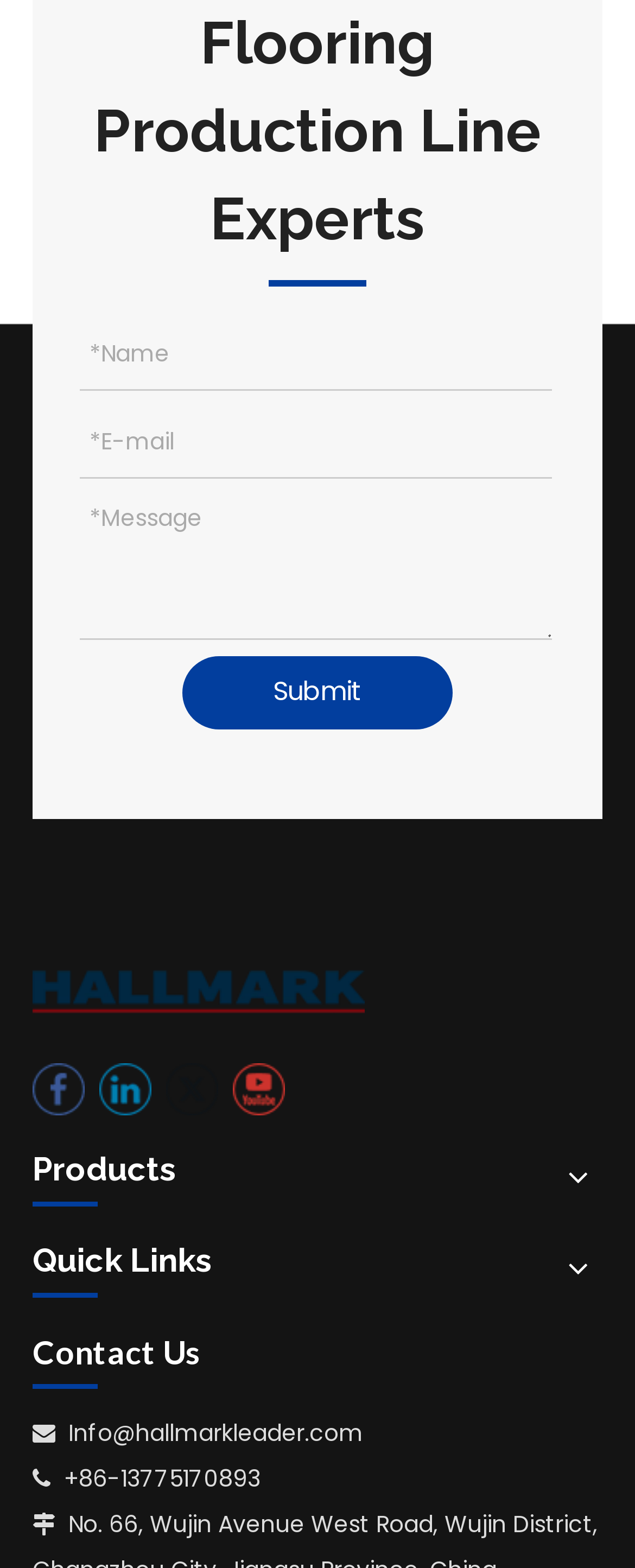How many social media links are available?
Refer to the image and respond with a one-word or short-phrase answer.

4